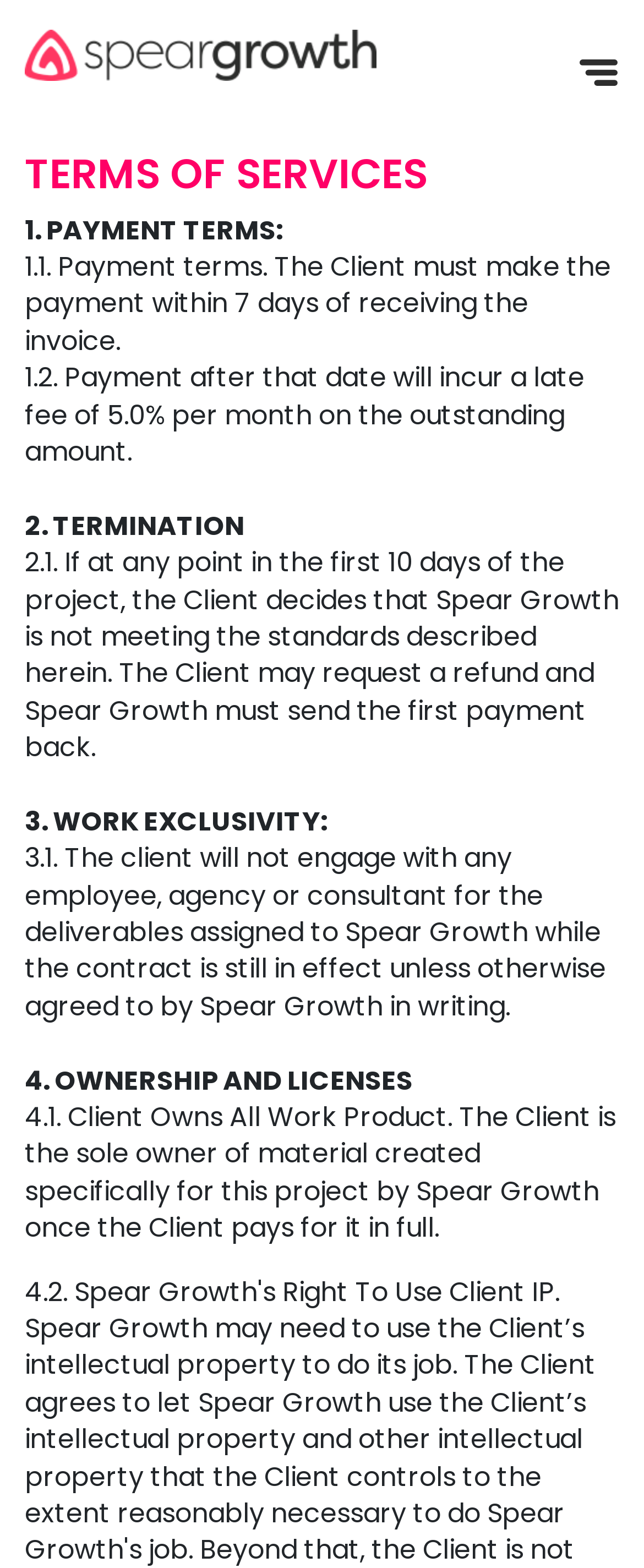Offer a detailed explanation of the webpage layout and contents.

The webpage is a "Terms of Services" page for Spear Growth, with a site logo at the top left corner. The main content is divided into four sections, each with a heading and multiple paragraphs of text.

At the top, there is a heading "TERMS OF SERVICES" in a prominent position. Below it, the first section is "PAYMENT TERMS" with two paragraphs of text detailing the payment terms, including the deadline for payment and the late fee.

The second section is "TERMINATION" with one paragraph of text explaining the conditions for termination and refund. This section is positioned below the payment terms section.

The third section is "WORK EXCLUSIVITY" with one paragraph of text outlining the exclusivity agreement between the client and Spear Growth. This section is located below the termination section.

The fourth and final section is "OWNERSHIP AND LICENSES" with one paragraph of text stating that the client owns all work product created by Spear Growth once payment is made in full. This section is positioned at the bottom of the page.

Throughout the page, the text is organized in a clear and readable format, with headings and paragraphs neatly arranged to facilitate easy understanding of the terms of service.